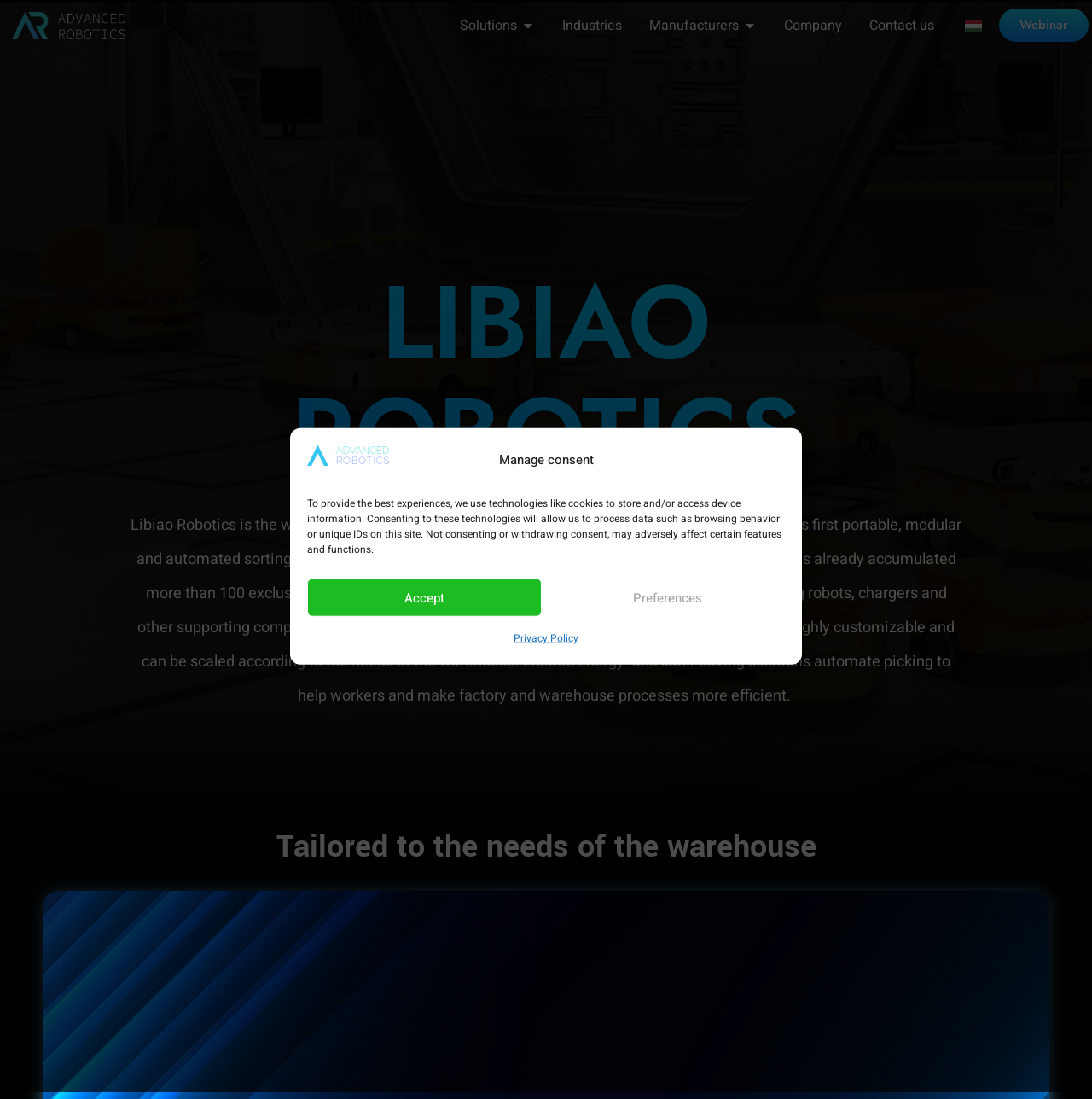Identify the bounding box coordinates of the region that needs to be clicked to carry out this instruction: "Go to the Industries page". Provide these coordinates as four float numbers ranging from 0 to 1, i.e., [left, top, right, bottom].

[0.502, 0.005, 0.582, 0.041]